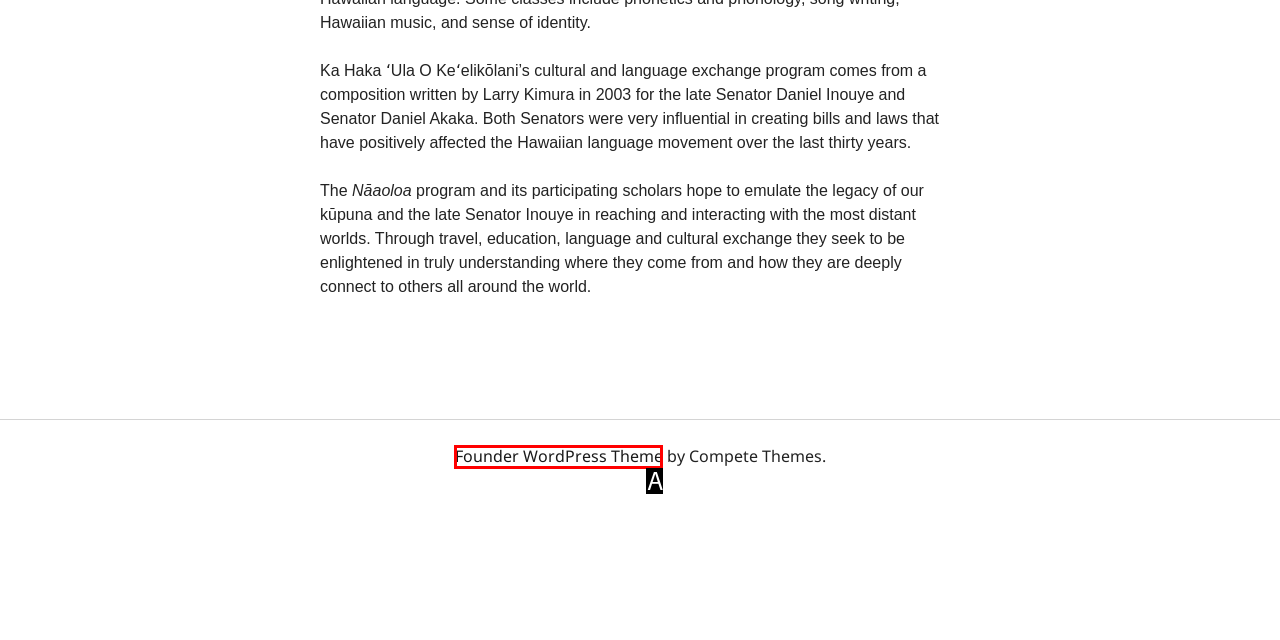Identify the HTML element that matches the description: Founder WordPress Theme
Respond with the letter of the correct option.

A